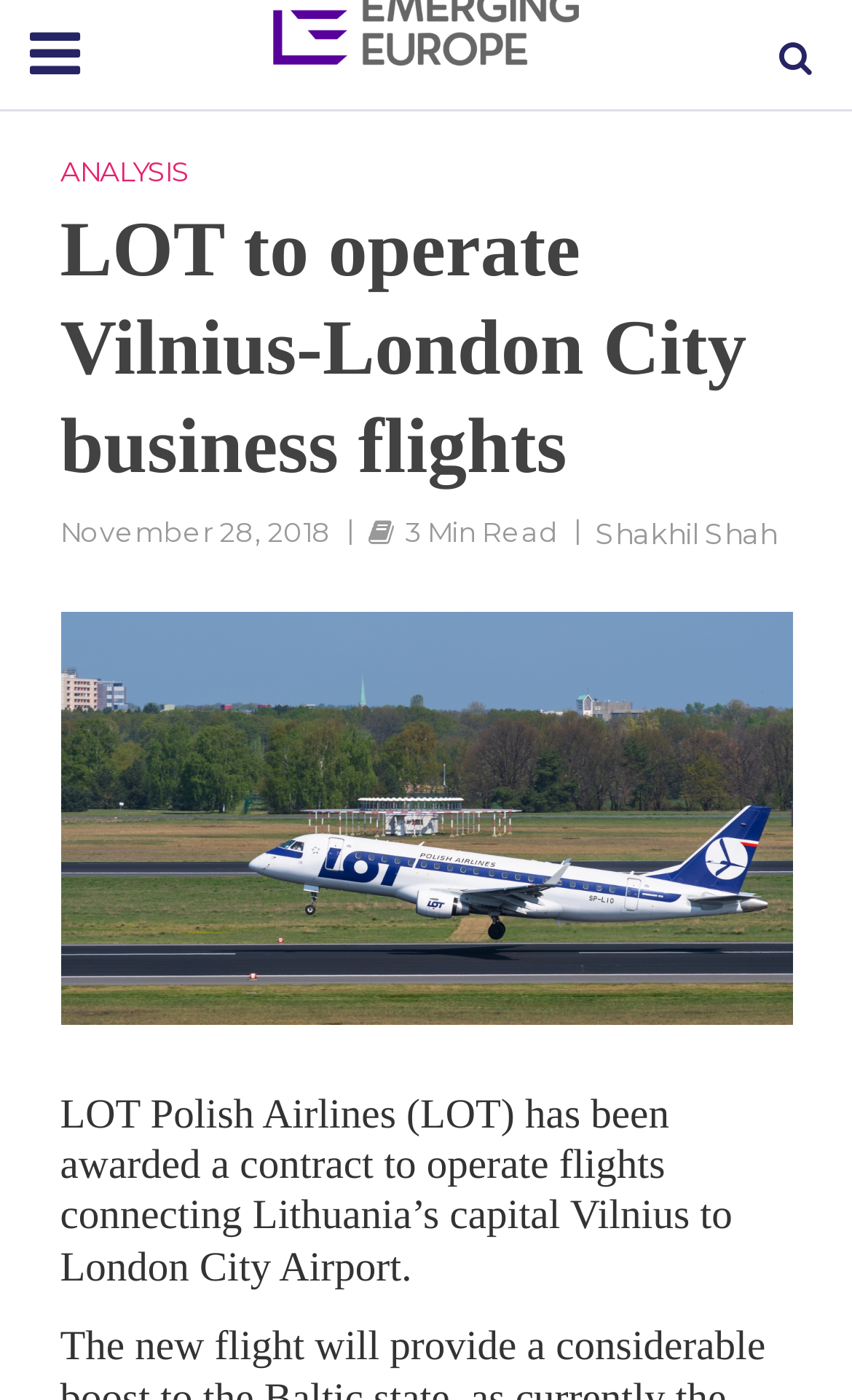Give a concise answer using only one word or phrase for this question:
Who is the author of the article?

Shakhil Shah